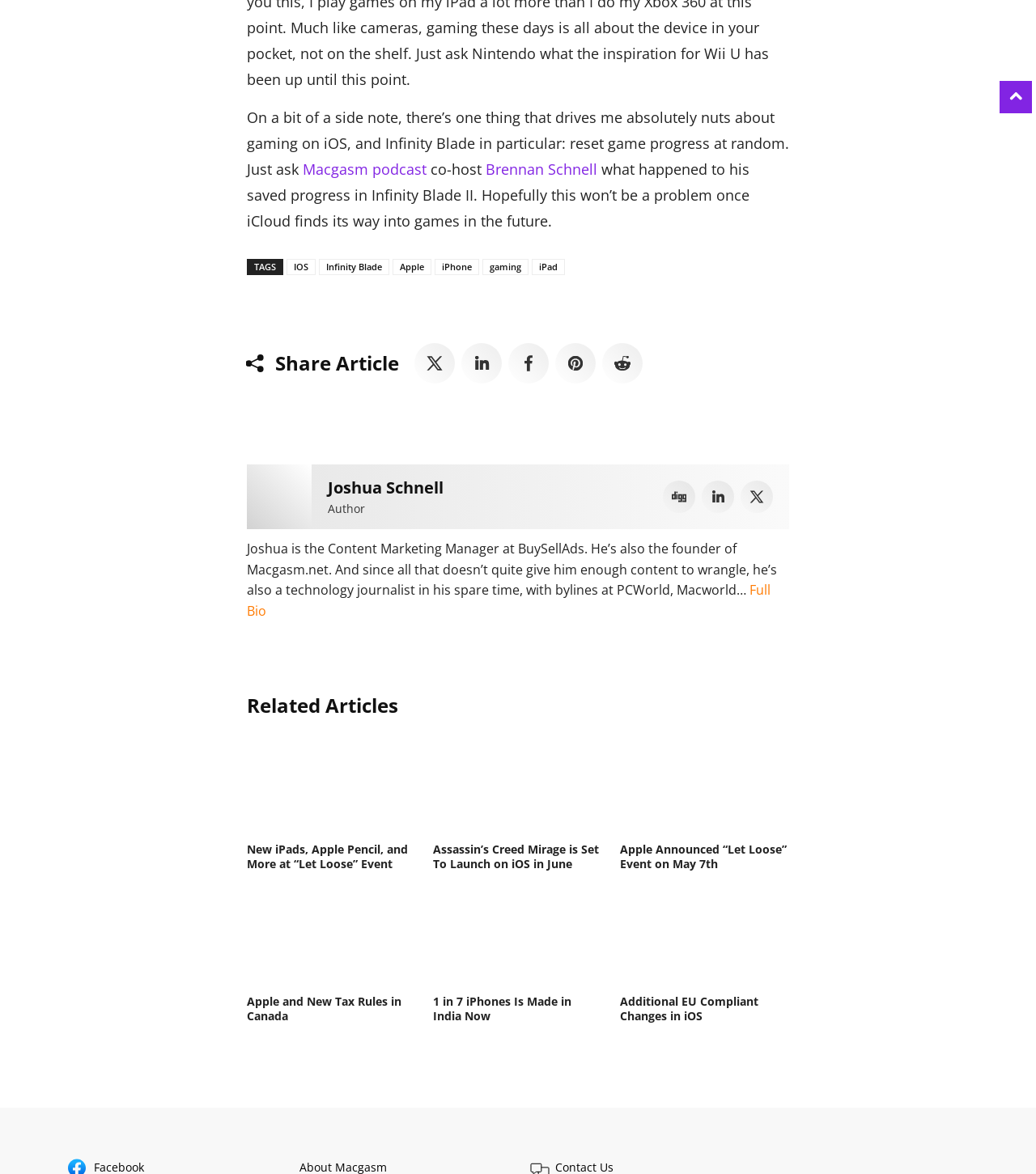Show me the bounding box coordinates of the clickable region to achieve the task as per the instruction: "Click on the 'Macgasm podcast' link".

[0.292, 0.136, 0.412, 0.152]